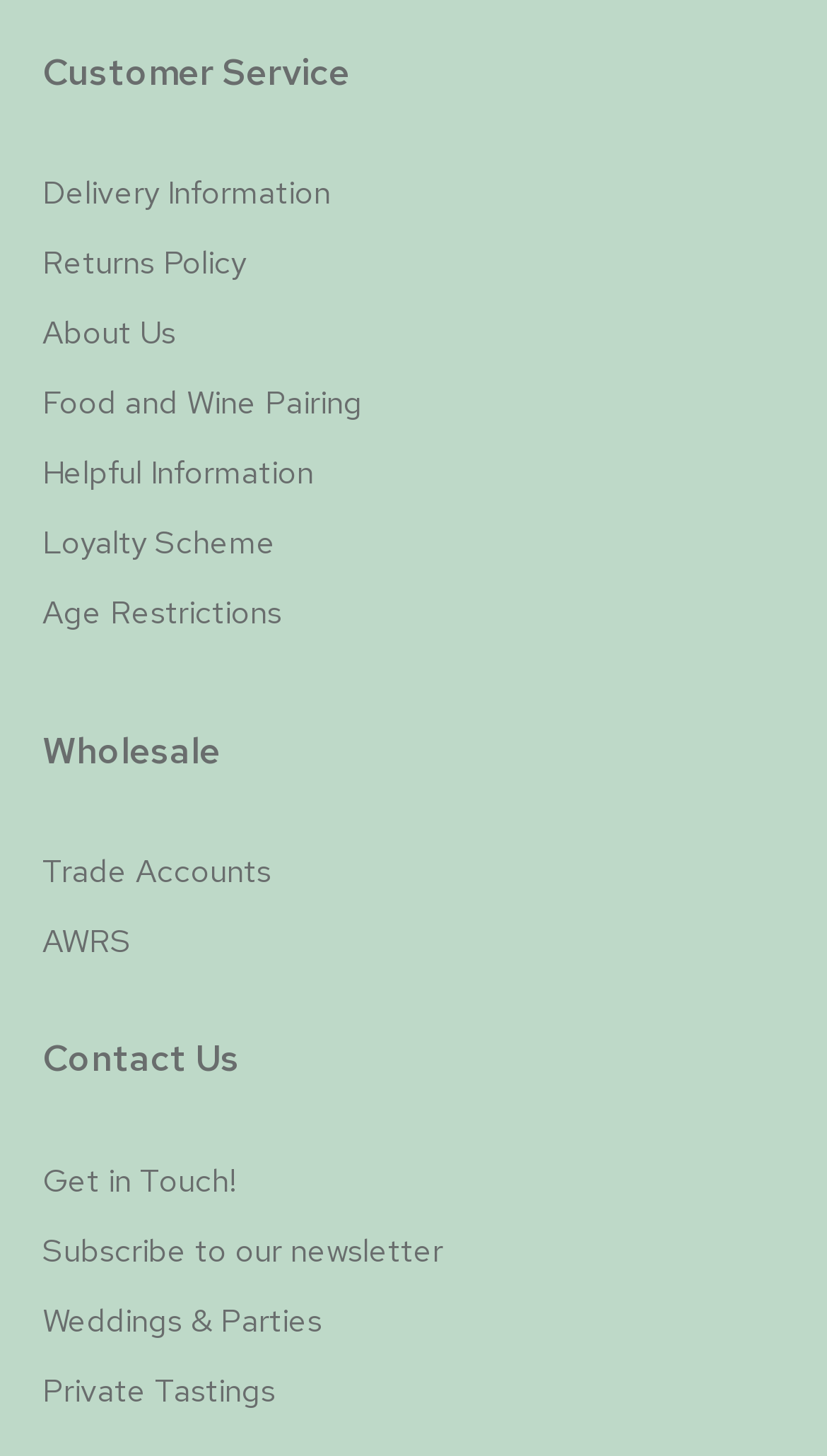Provide the bounding box coordinates for the area that should be clicked to complete the instruction: "View delivery information".

[0.051, 0.118, 0.4, 0.147]